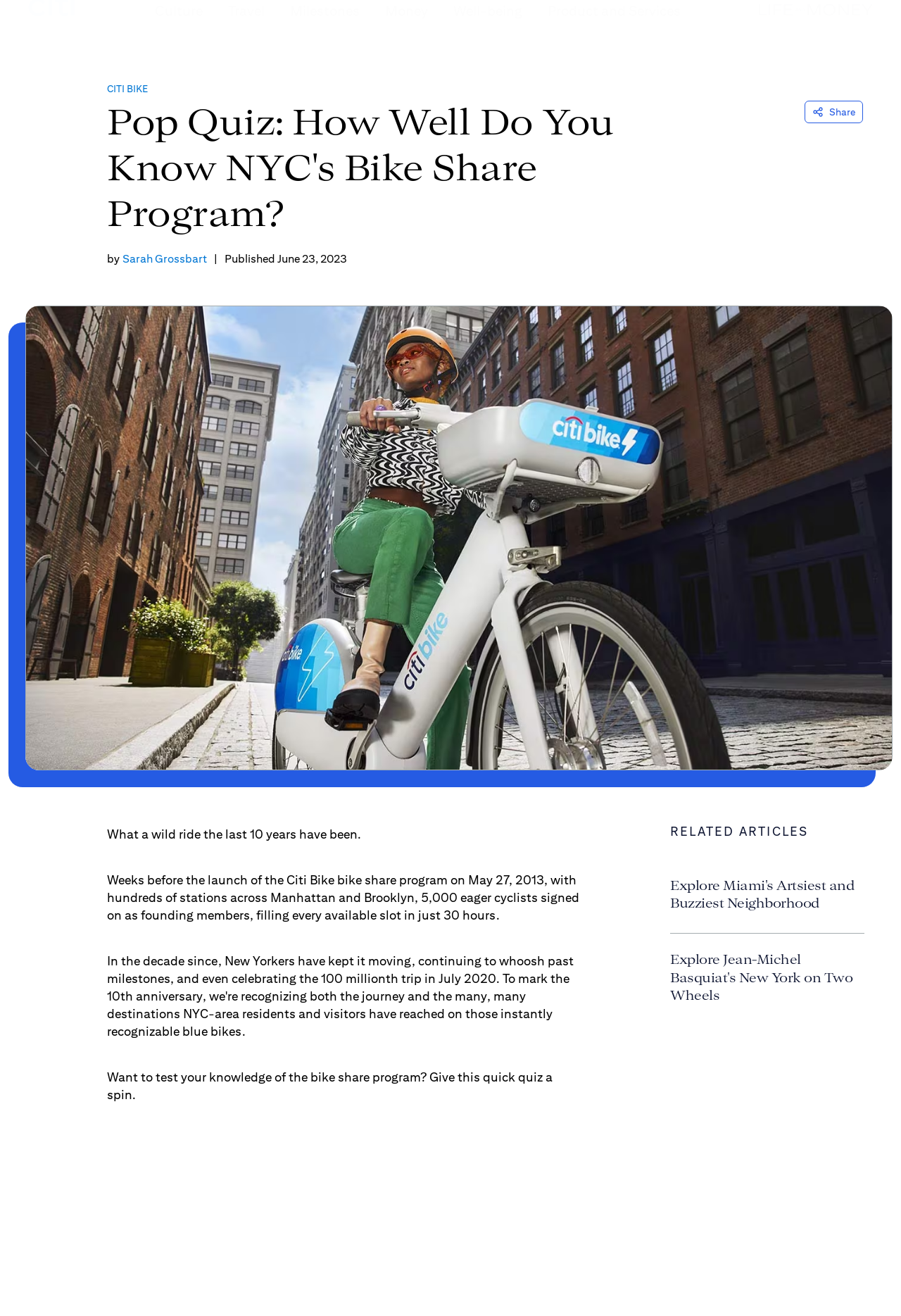Based on the image, provide a detailed and complete answer to the question: 
What is the author of the article?

The author of the article can be found in the link 'by Sarah Grossbart' which is located below the heading 'Pop Quiz: How Well Do You Know NYC's Bike Share Program?'.